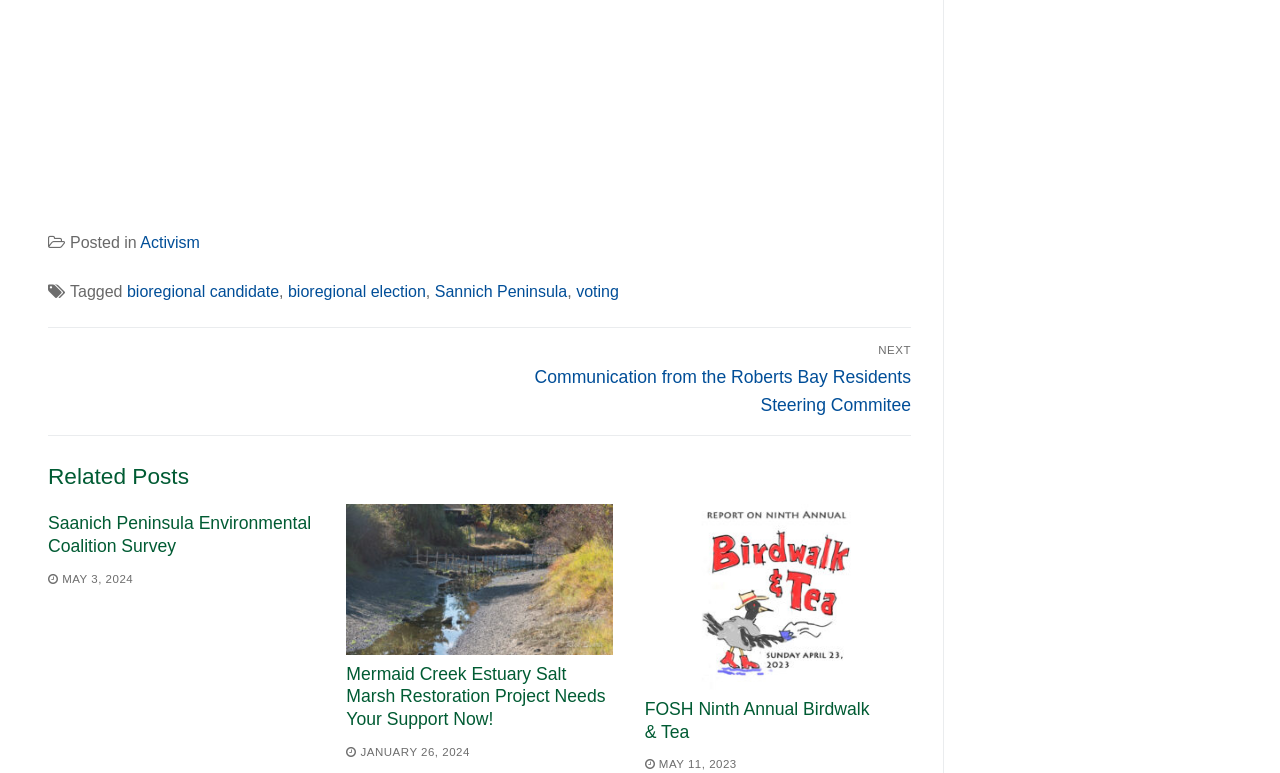What is the category of the post?
Please provide a comprehensive answer based on the contents of the image.

The category of the post can be determined by looking at the link 'Activism' which is located near the top of the page, indicating that the post is categorized under Activism.